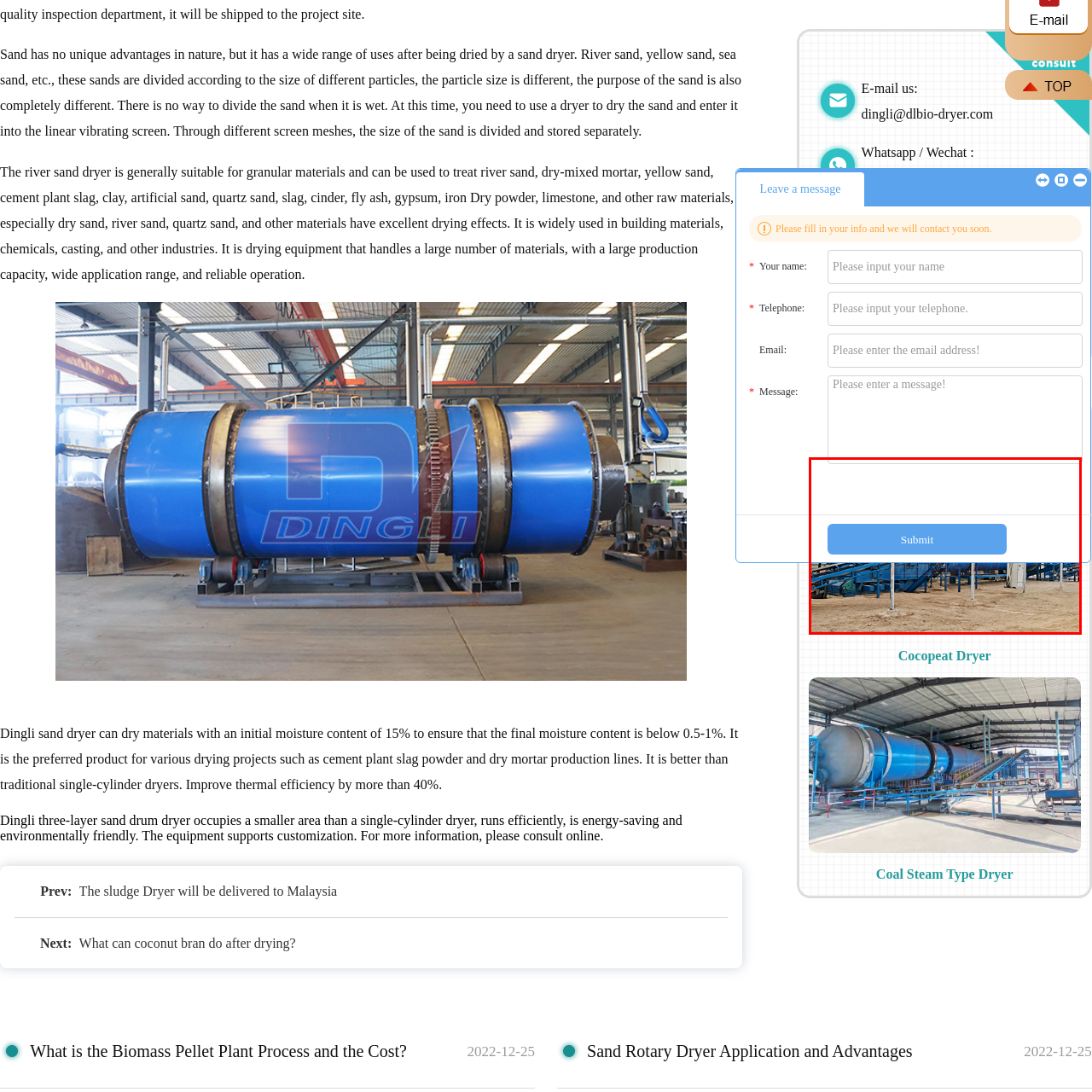Examine the area within the red bounding box and answer the following question using a single word or phrase:
What is the result of the technology employed in the dryer?

High thermal efficiency